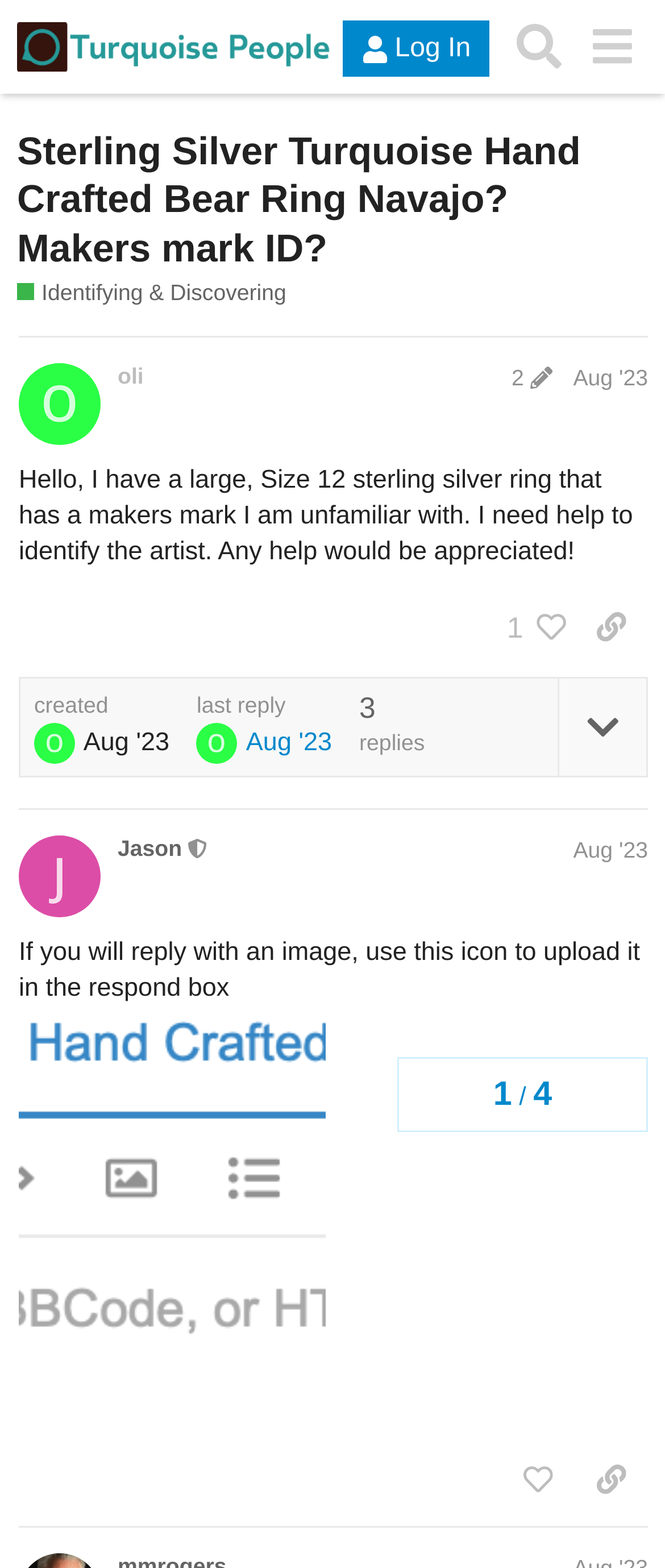Please identify the bounding box coordinates of where to click in order to follow the instruction: "Search for something".

[0.755, 0.007, 0.865, 0.053]